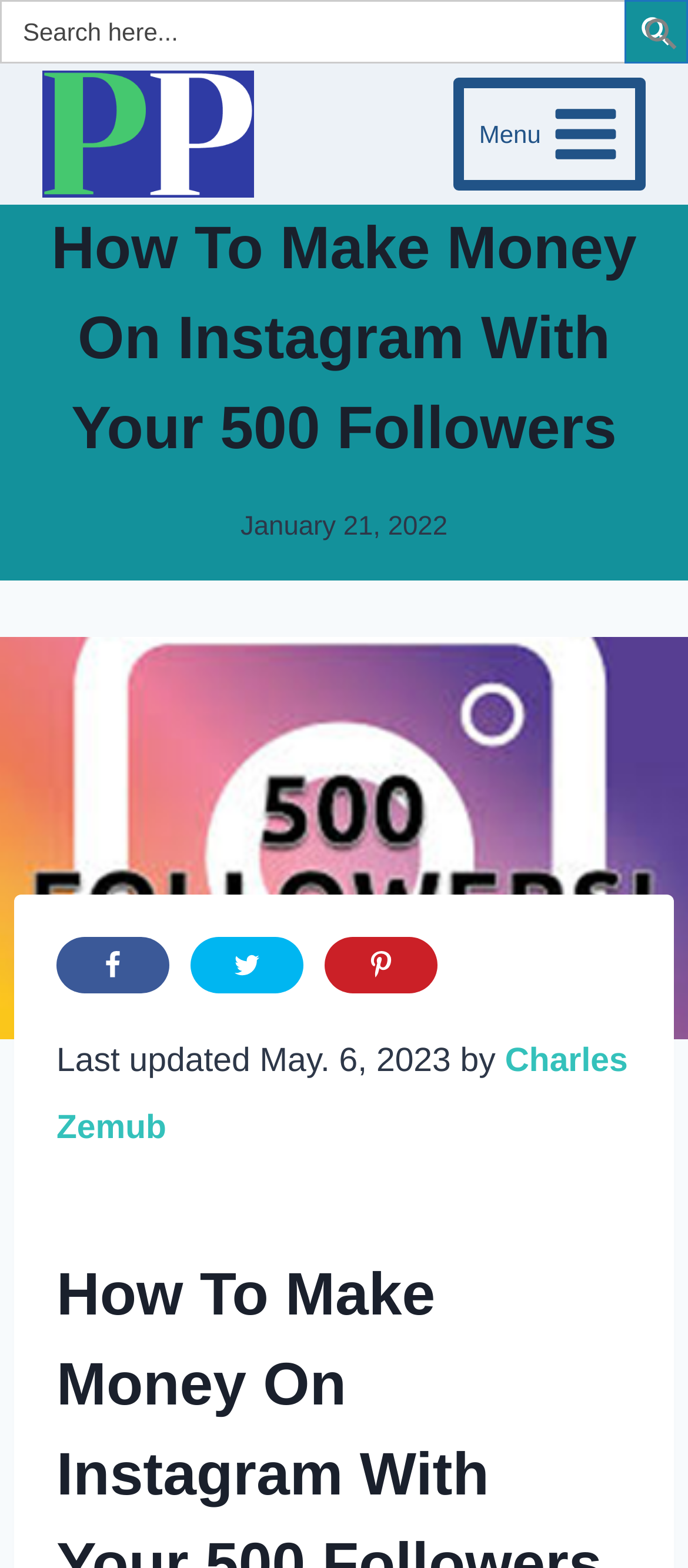Determine the bounding box coordinates for the element that should be clicked to follow this instruction: "Click the author's name". The coordinates should be given as four float numbers between 0 and 1, in the format [left, top, right, bottom].

[0.082, 0.666, 0.913, 0.731]